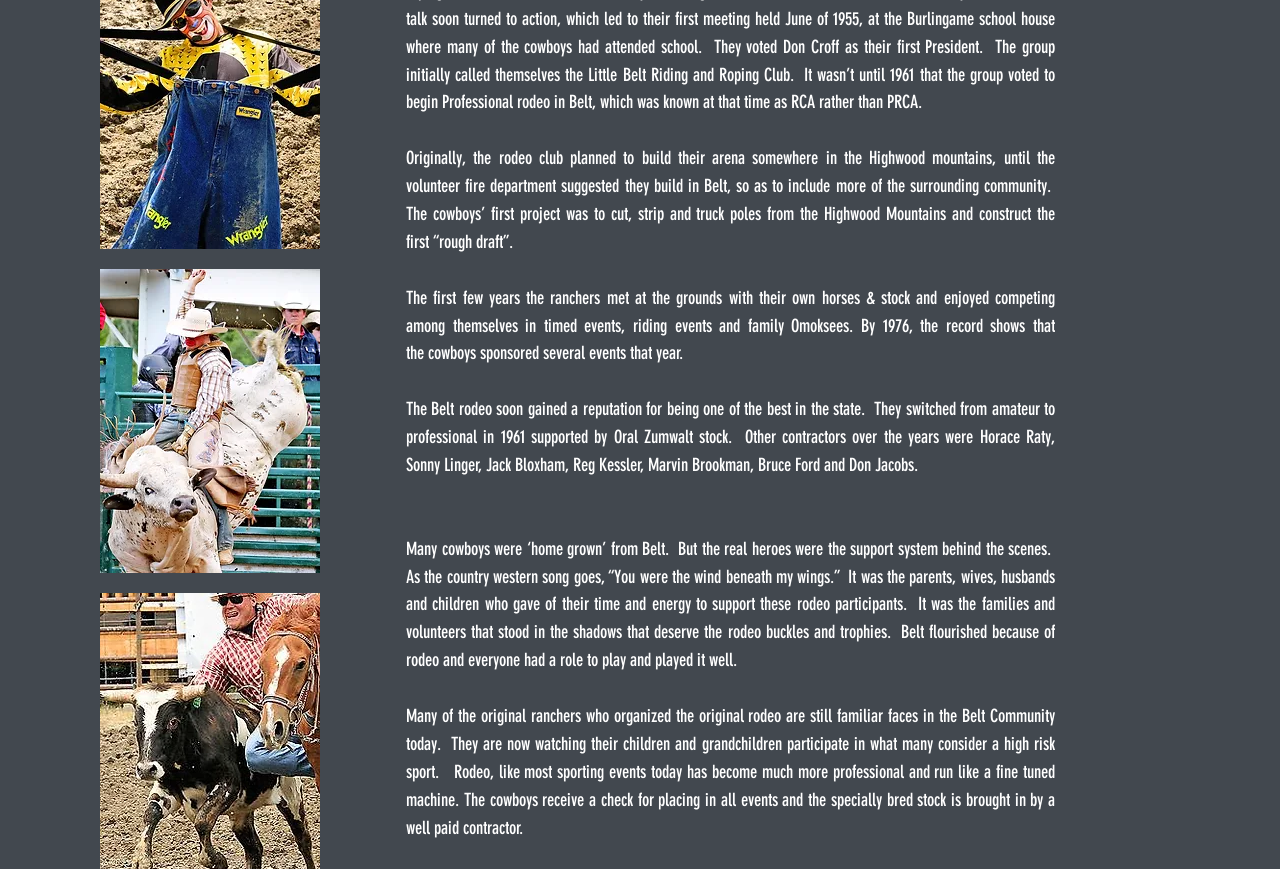Using the description: "MPbelt2275.jpgpress to zoom", determine the UI element's bounding box coordinates. Ensure the coordinates are in the format of four float numbers between 0 and 1, i.e., [left, top, right, bottom].

[0.078, 0.31, 0.25, 0.659]